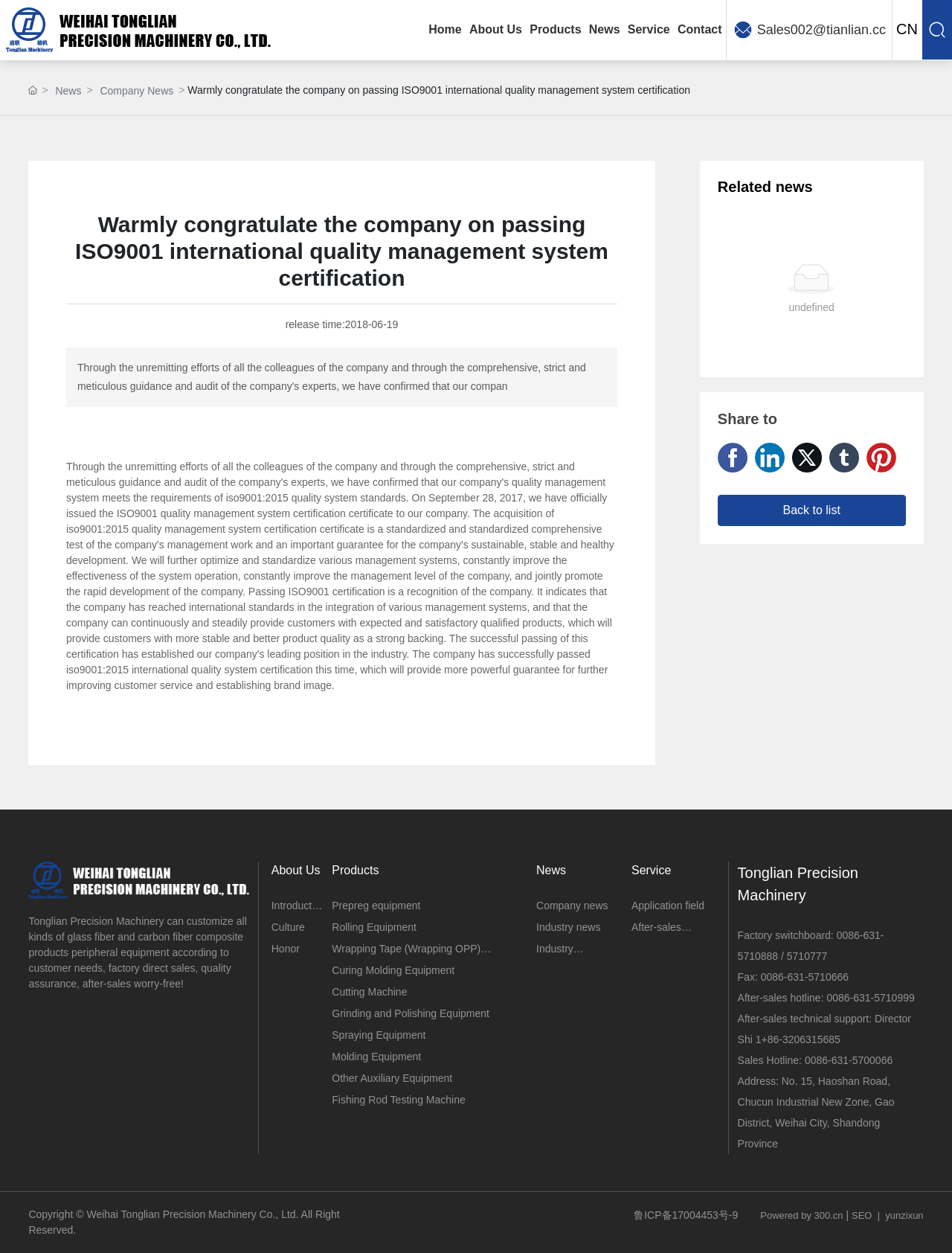Provide the text content of the webpage's main heading.

Warmly congratulate the company on passing ISO9001 international quality management system certification